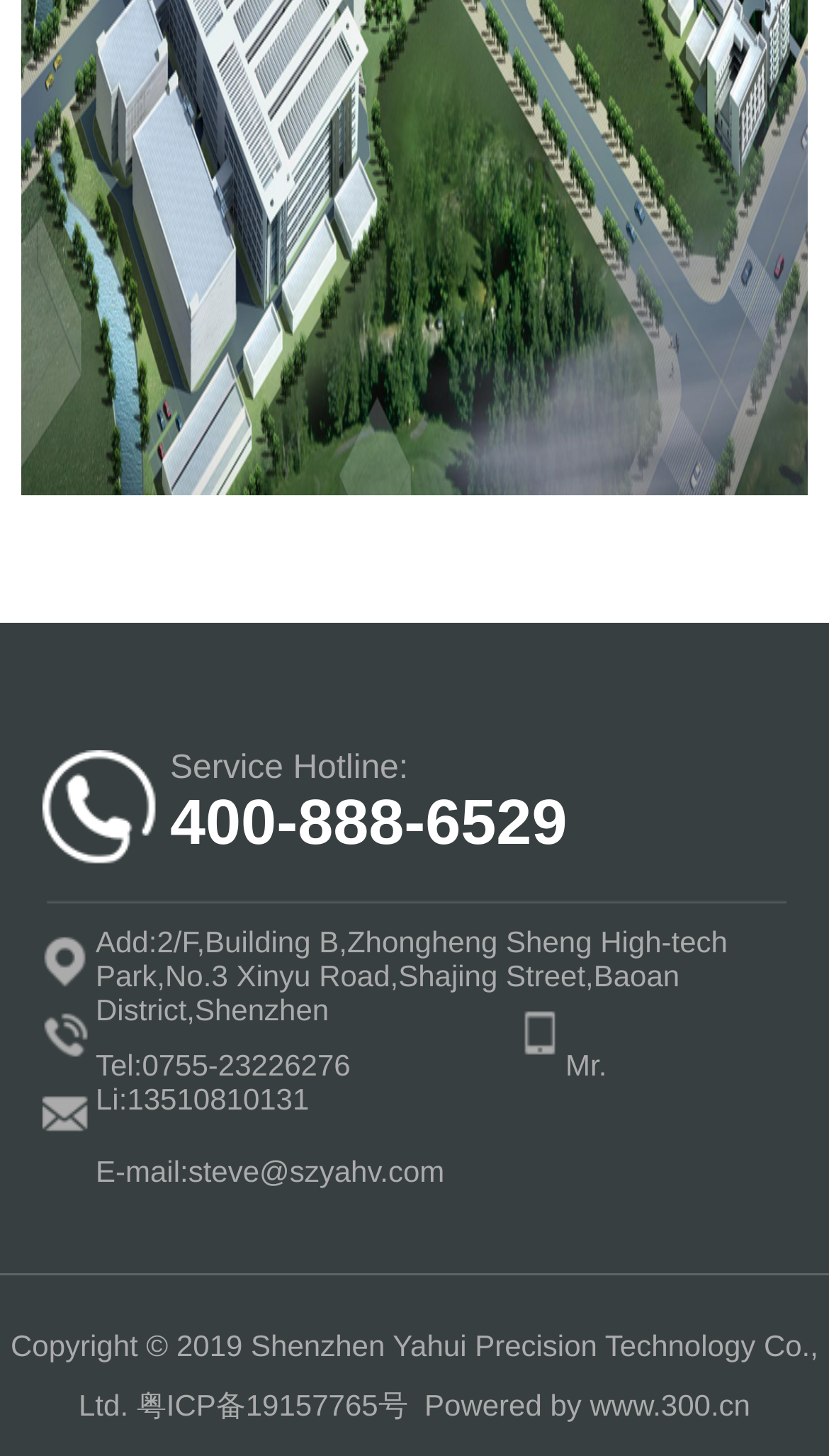What is the address of the company?
Analyze the image and provide a thorough answer to the question.

I found the address of the company by looking at the text 'Add:' and the corresponding address next to it, which is '2/F,Building B,Zhongheng Sheng High-tech Park,No.3 Xinyu Road,Shajing Street,Baoan District,Shenzhen'.